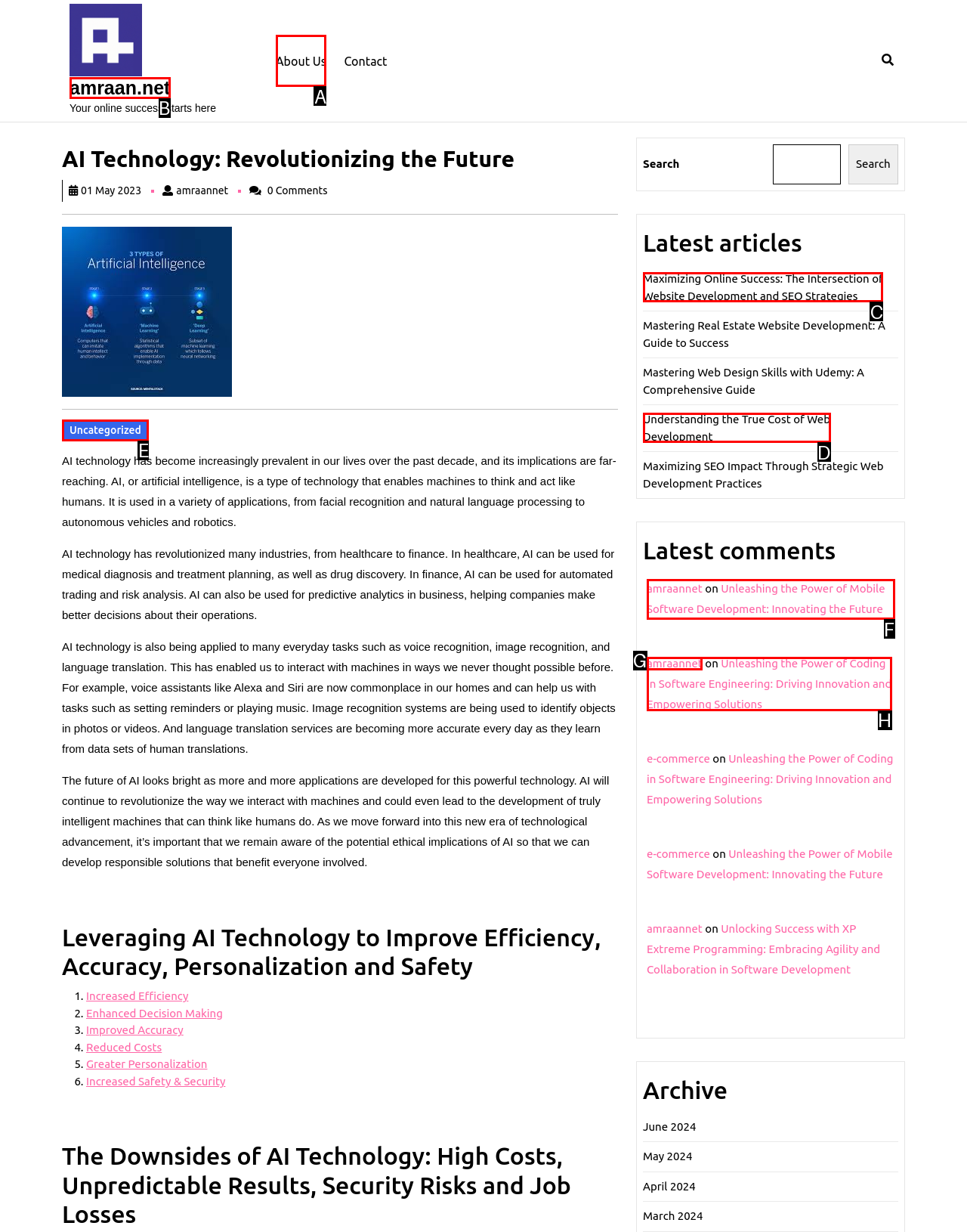Which letter corresponds to the correct option to complete the task: Check the latest comments?
Answer with the letter of the chosen UI element.

F